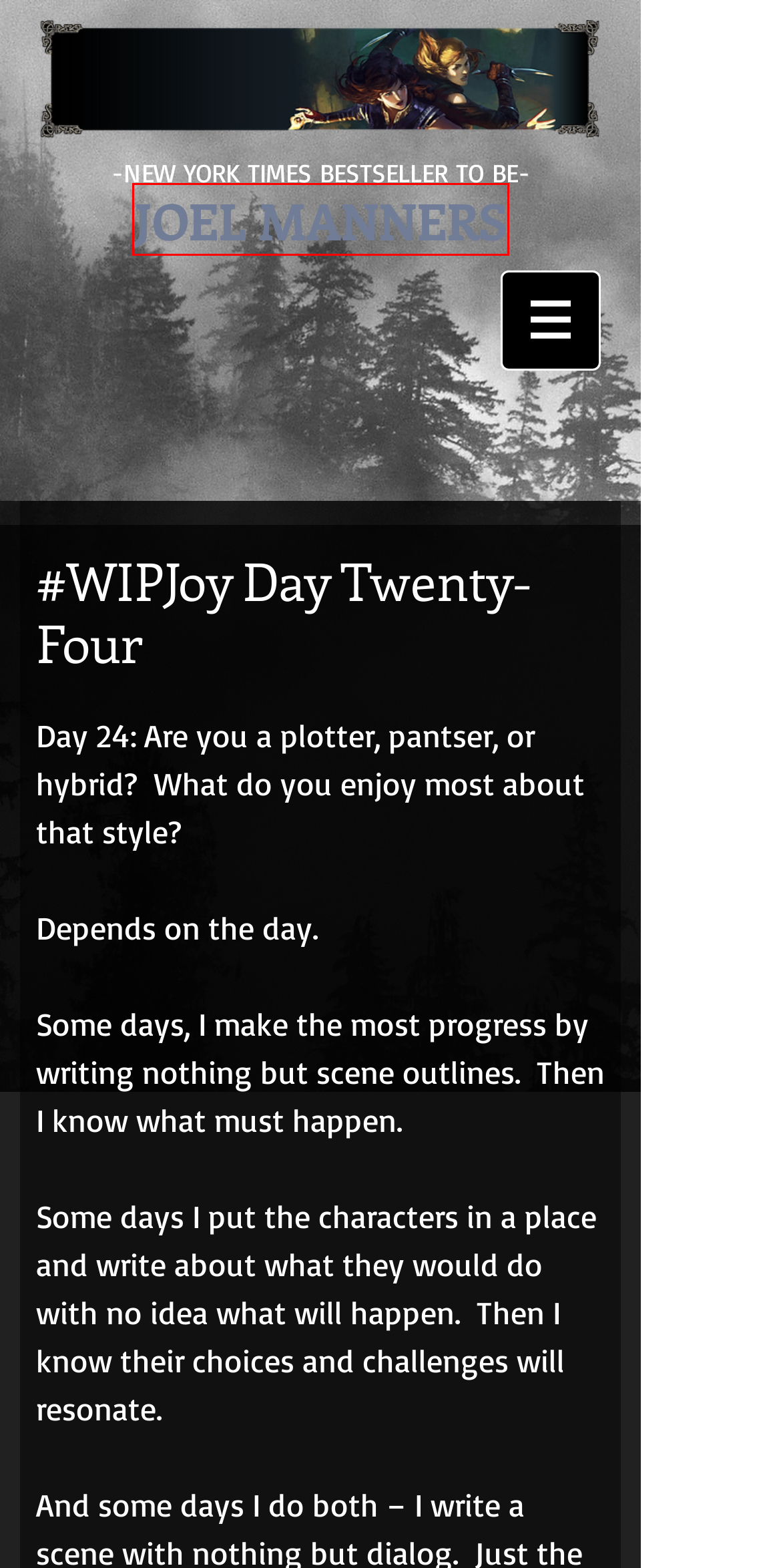You are given a screenshot of a webpage with a red bounding box around an element. Choose the most fitting webpage description for the page that appears after clicking the element within the red bounding box. Here are the candidates:
A. photo | joelmanners
B. The Chronicles of the Martyr
C. The Martyr's Blood Release
D. Book 3 Release Update
E. text | joelmanners
F. Thief's Tale wins IRDA Prize for Fantasy
G. Martyr's Blood Gets 5-Stars From IndieReader
H. The Thief's Tale Released!

B